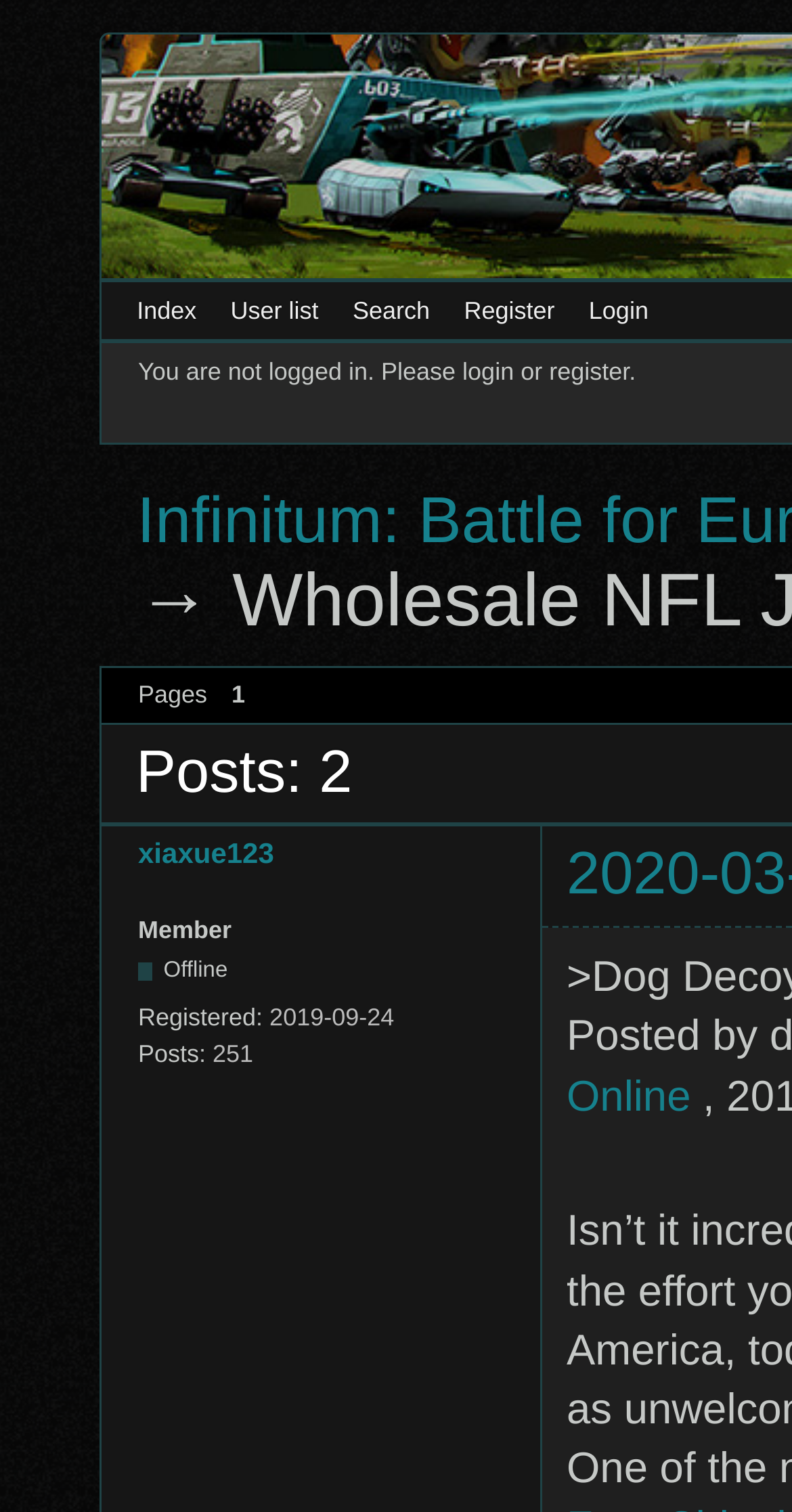Give a one-word or short phrase answer to the question: 
What is the status of the member?

Offline